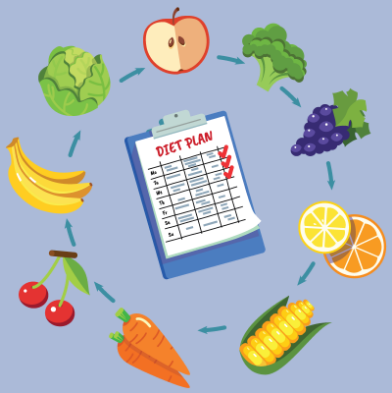Please answer the following question using a single word or phrase: 
How many types of fruits are depicted in the image?

5